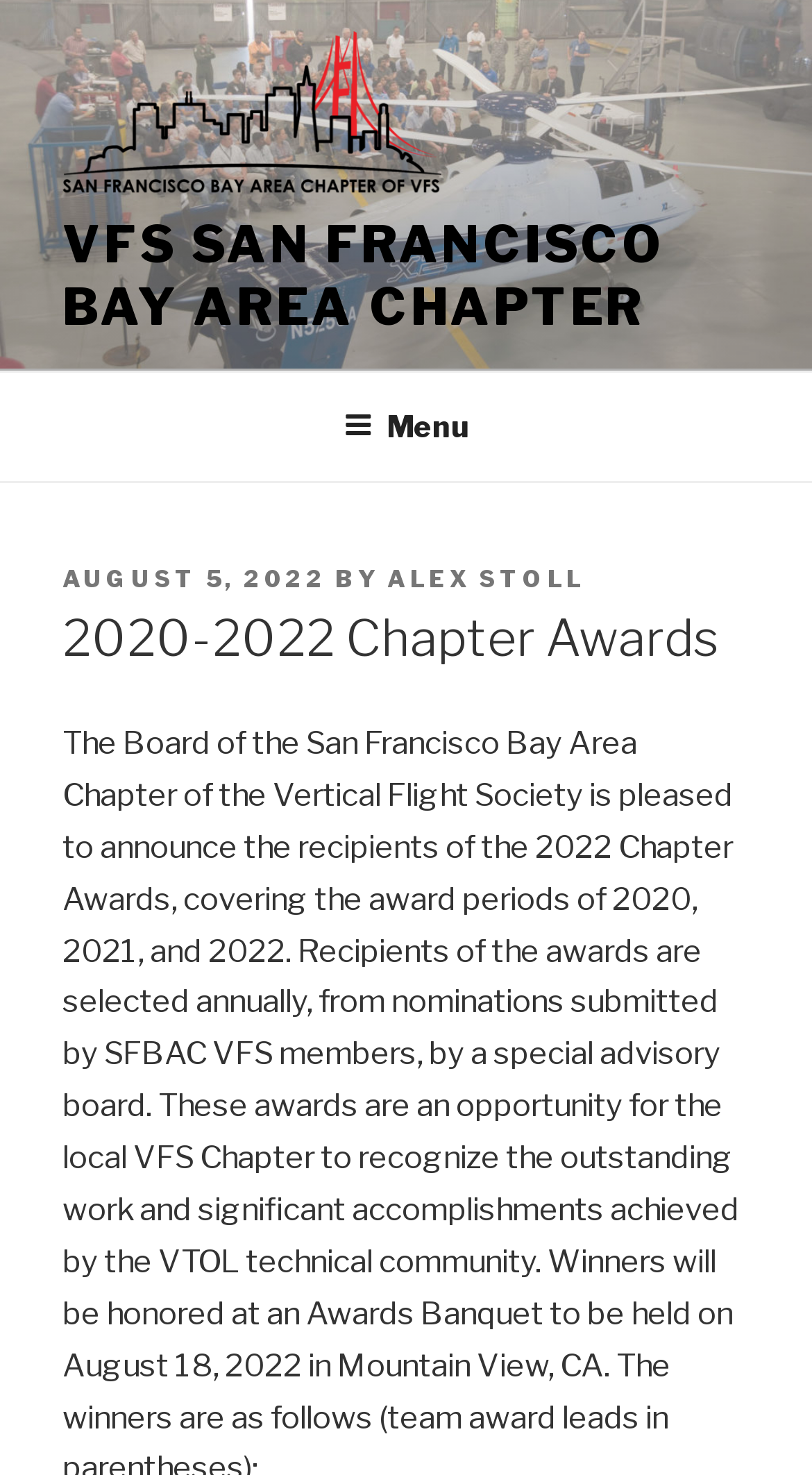Generate the text content of the main heading of the webpage.

2020-2022 Chapter Awards